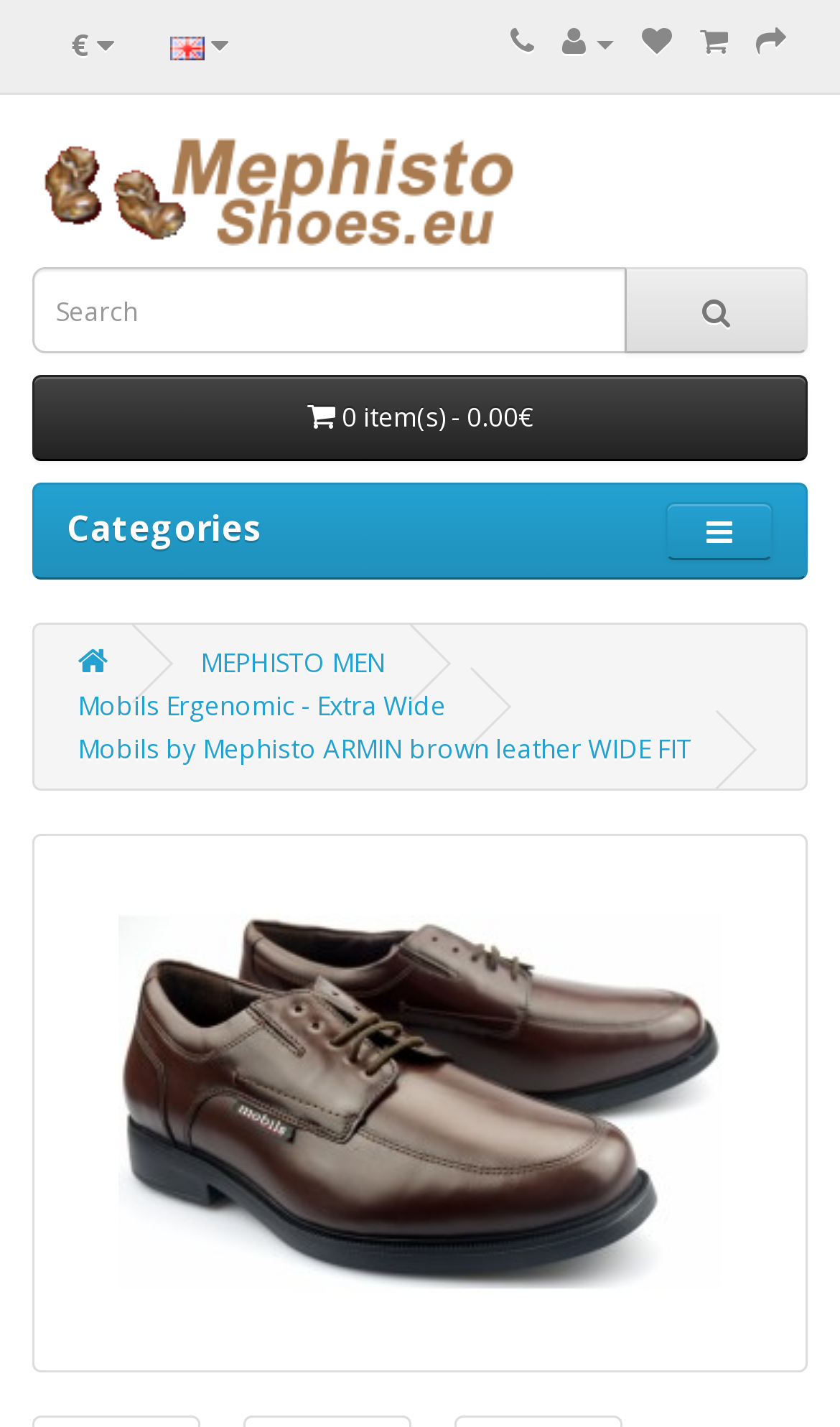Based on the provided description, "0 item(s) - 0.00€", find the bounding box of the corresponding UI element in the screenshot.

[0.038, 0.263, 0.962, 0.323]